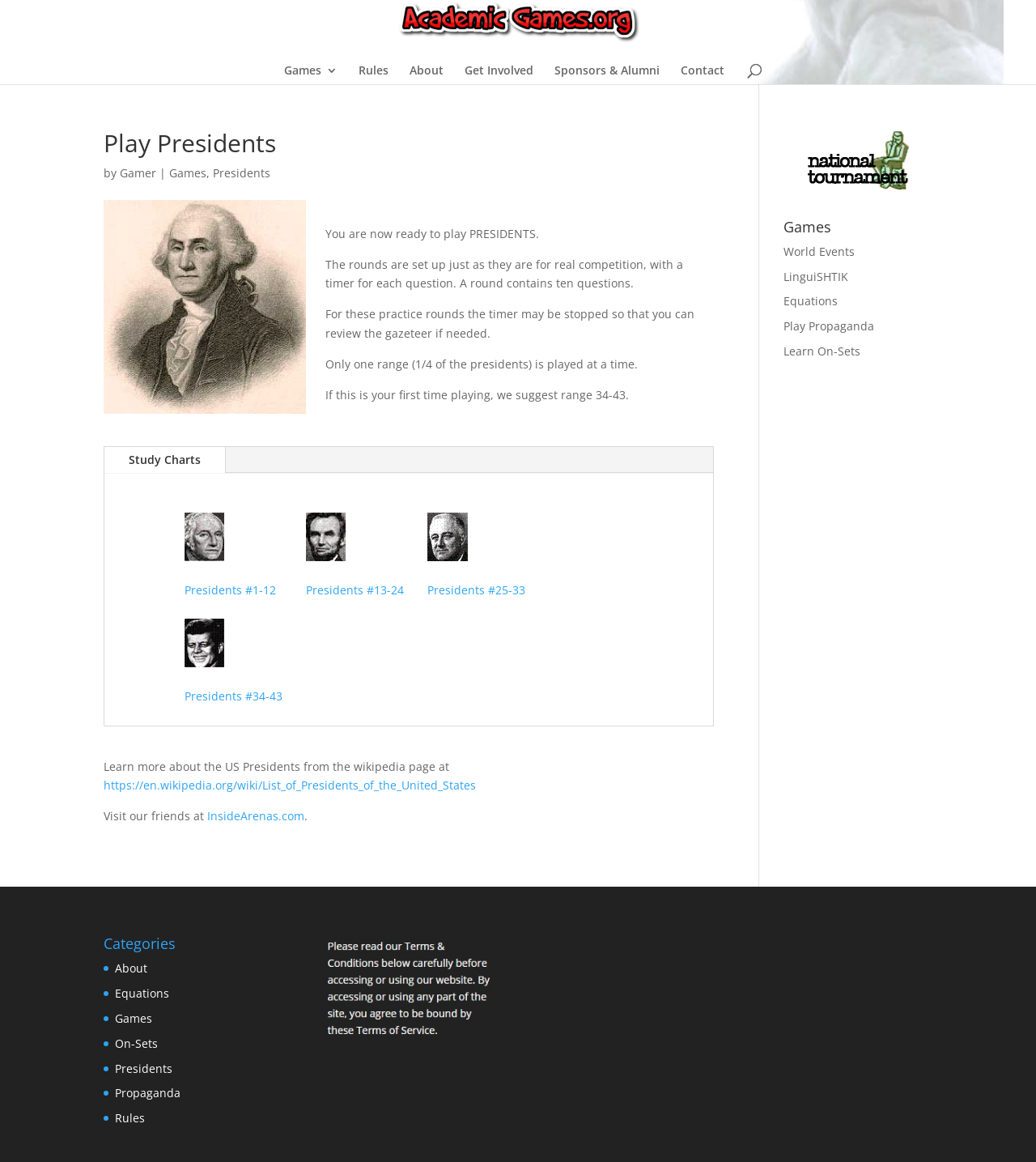Provide a single word or phrase to answer the given question: 
Where can you learn more about the US Presidents?

Wikipedia